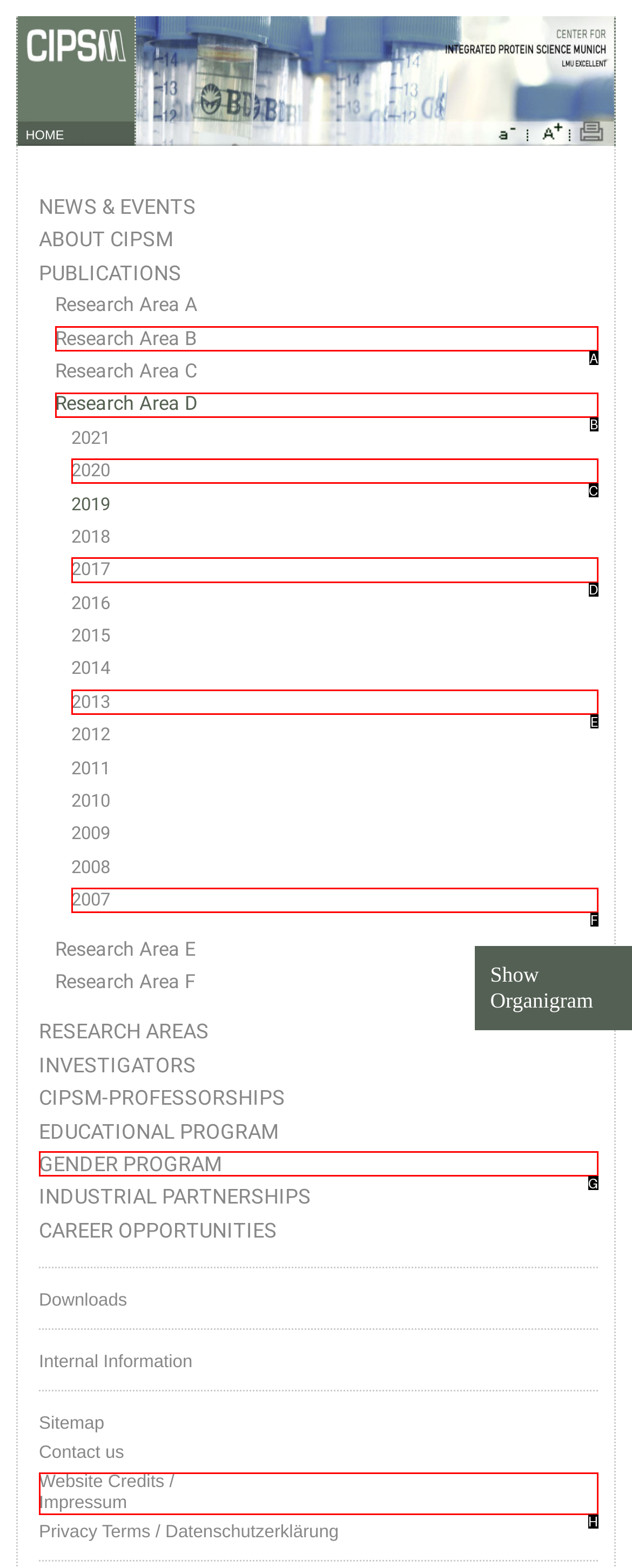Using the description: Gender Program
Identify the letter of the corresponding UI element from the choices available.

G